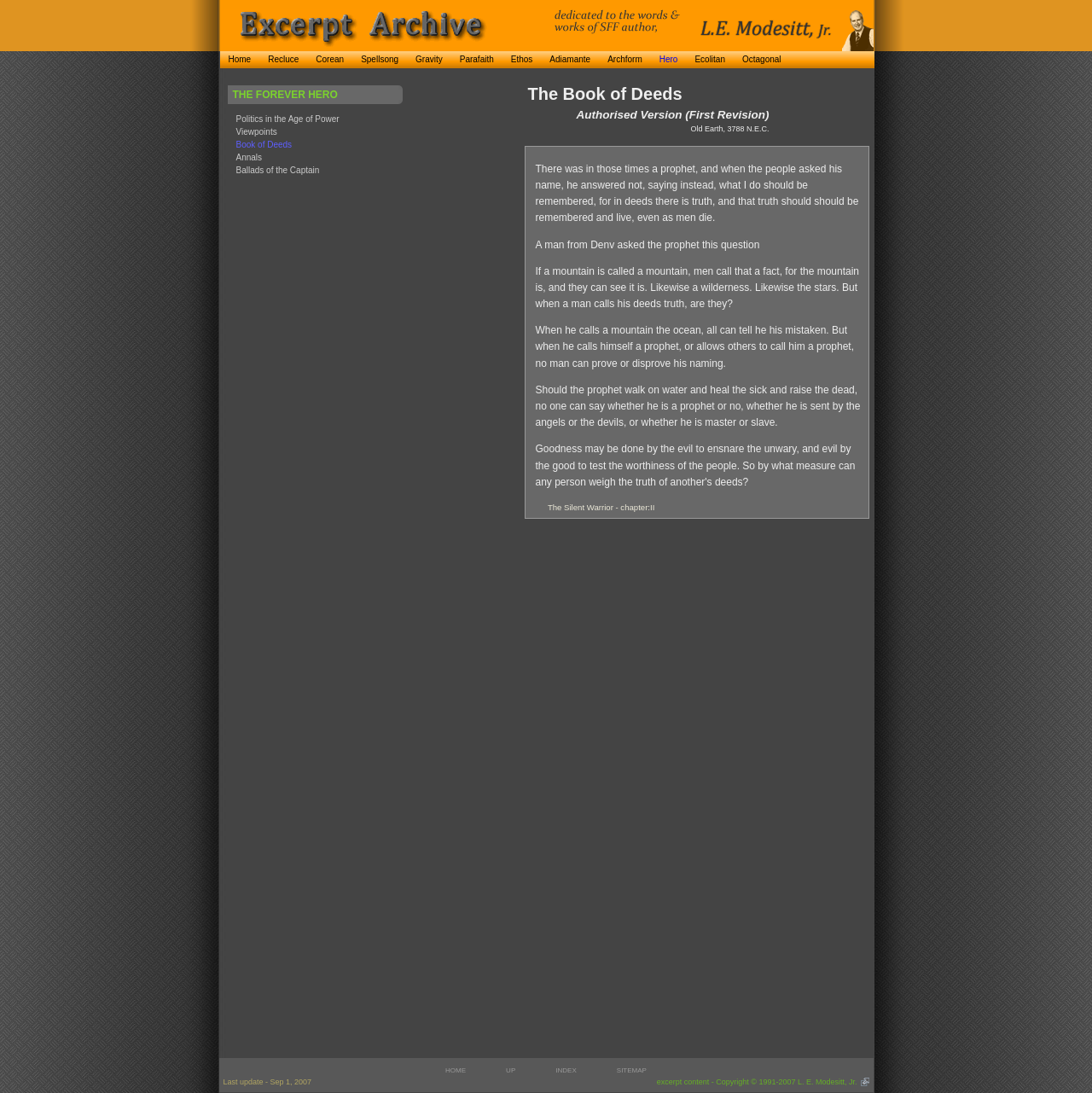Construct a comprehensive caption that outlines the webpage's structure and content.

This webpage is dedicated to the works of L.E. Modesitt, Jr. and features a collection of excerpts from his books. At the top of the page, there is a navigation menu with 14 links, including "Home", "Recluce", "Corean", and others, which are evenly spaced and aligned horizontally.

Below the navigation menu, there are two headings: "The Book of Deeds" and "Authorised Version (First Revision)". The first heading is positioned above a block of text, which appears to be an excerpt from one of Modesitt's books. The text is divided into four paragraphs, each discussing the concept of truth and prophecy.

To the right of the text block, there is a heading "THE FOREVER HERO" in a larger font size. Below this heading, there are five links: "Politics in the Age of Power", "Viewpoints", "Book of Deeds", "Annals", and "Ballads of the Captain". These links are aligned vertically and are positioned below the navigation menu.

Further down the page, there is a section with two lines of text: "The Silent Warrior" and "- chapter:II". This section appears to be a chapter title and subtitle.

At the bottom of the page, there are five links: "home", "up", "index", "sitemap", and "L. E. Modesitt, Jr.". These links are aligned horizontally and are positioned near the bottom of the page. Additionally, there are three lines of text: "Last update - Sep 1, 2007" and "excerpt content - Copyright © 1991-2007", which provide information about the webpage's update history and copyright.